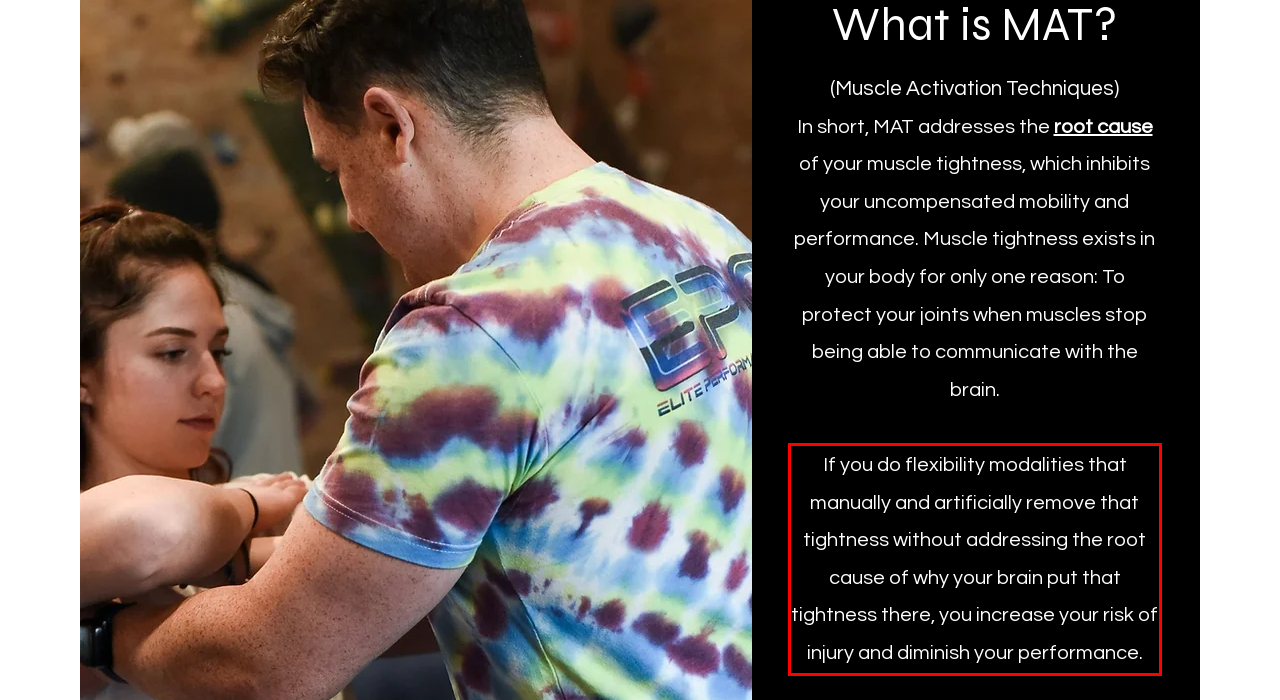You have a webpage screenshot with a red rectangle surrounding a UI element. Extract the text content from within this red bounding box.

If you do flexibility modalities that manually and artificially remove that tightness without addressing the root cause of why your brain put that tightness there, you increase your risk of injury and diminish your performance.